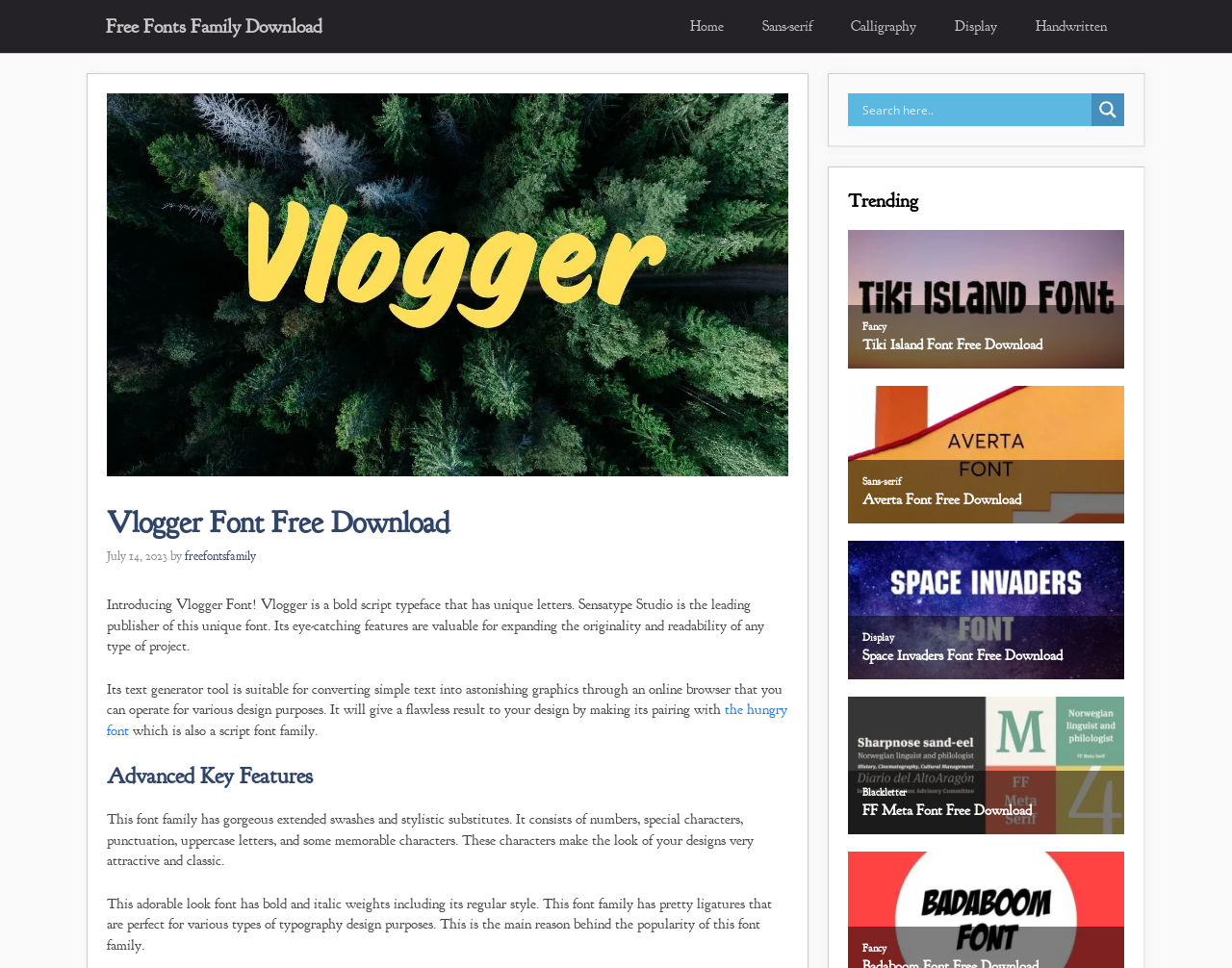Please find the main title text of this webpage.

Vlogger Font Free Download